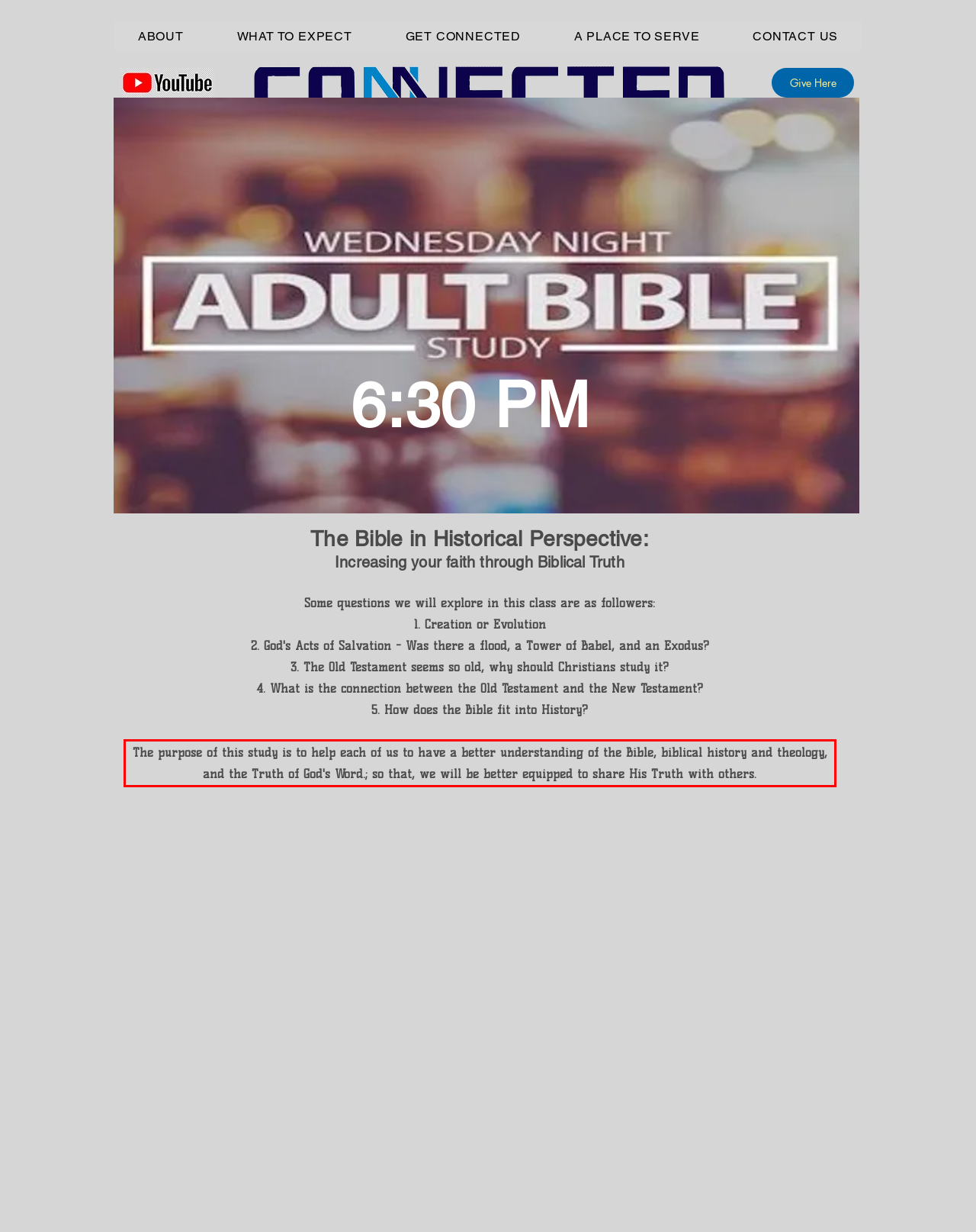Given a screenshot of a webpage with a red bounding box, please identify and retrieve the text inside the red rectangle.

The purpose of this study is to help each of us to have a better understanding of the Bible, biblical history and theology, and the Truth of God's Word.; so that, we will be better equipped to share His Truth with others.